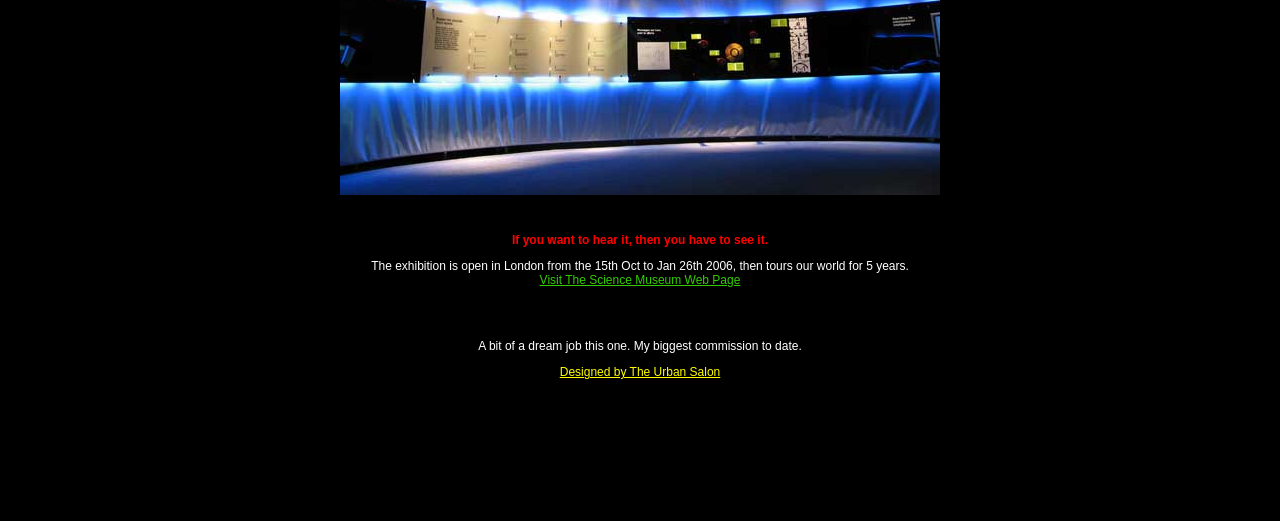Give a short answer to this question using one word or a phrase:
What is the exhibition duration in London?

Oct 15 to Jan 26th 2006